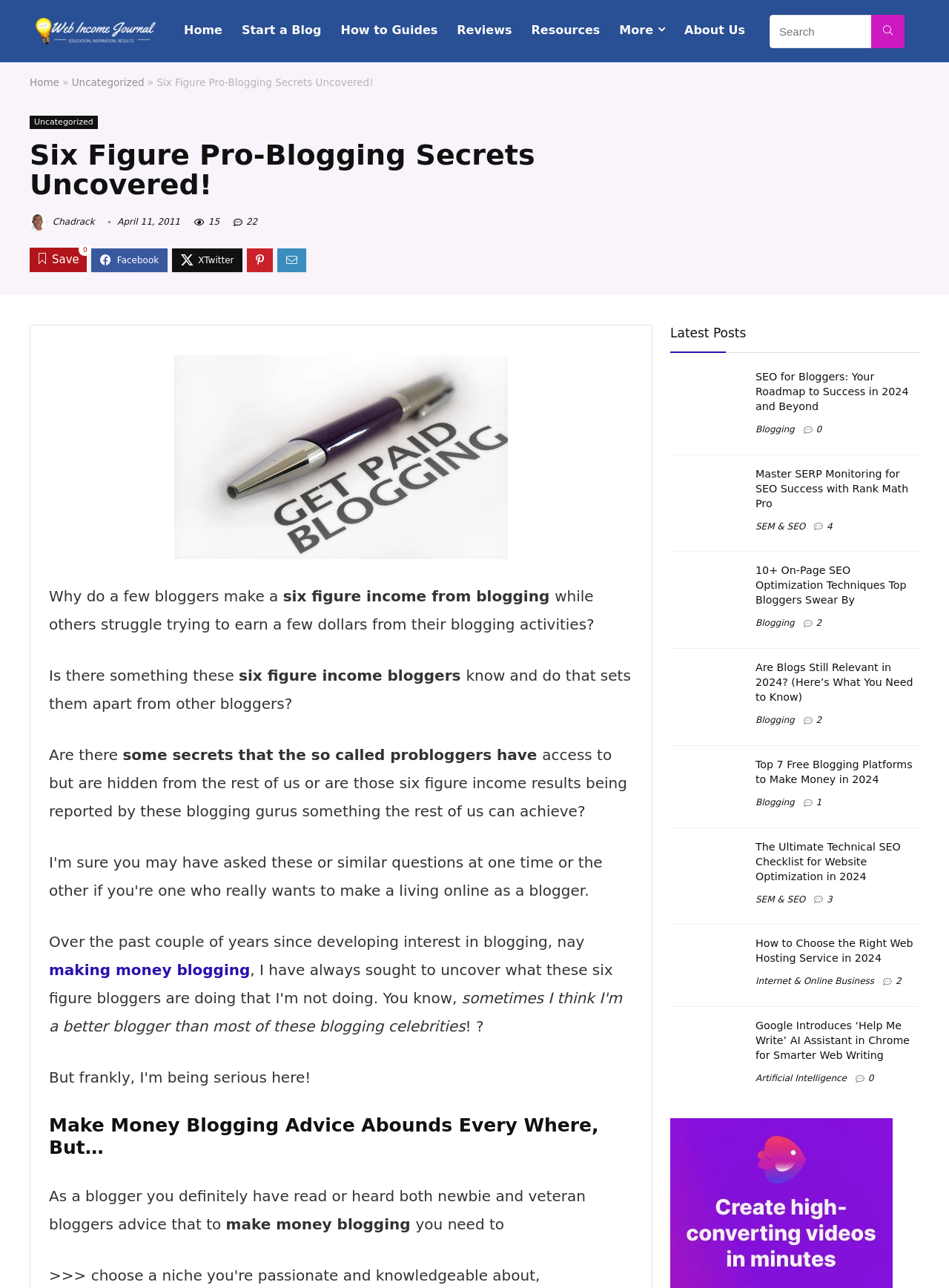Answer the question below in one word or phrase:
What is the author of the first article?

Chadrack